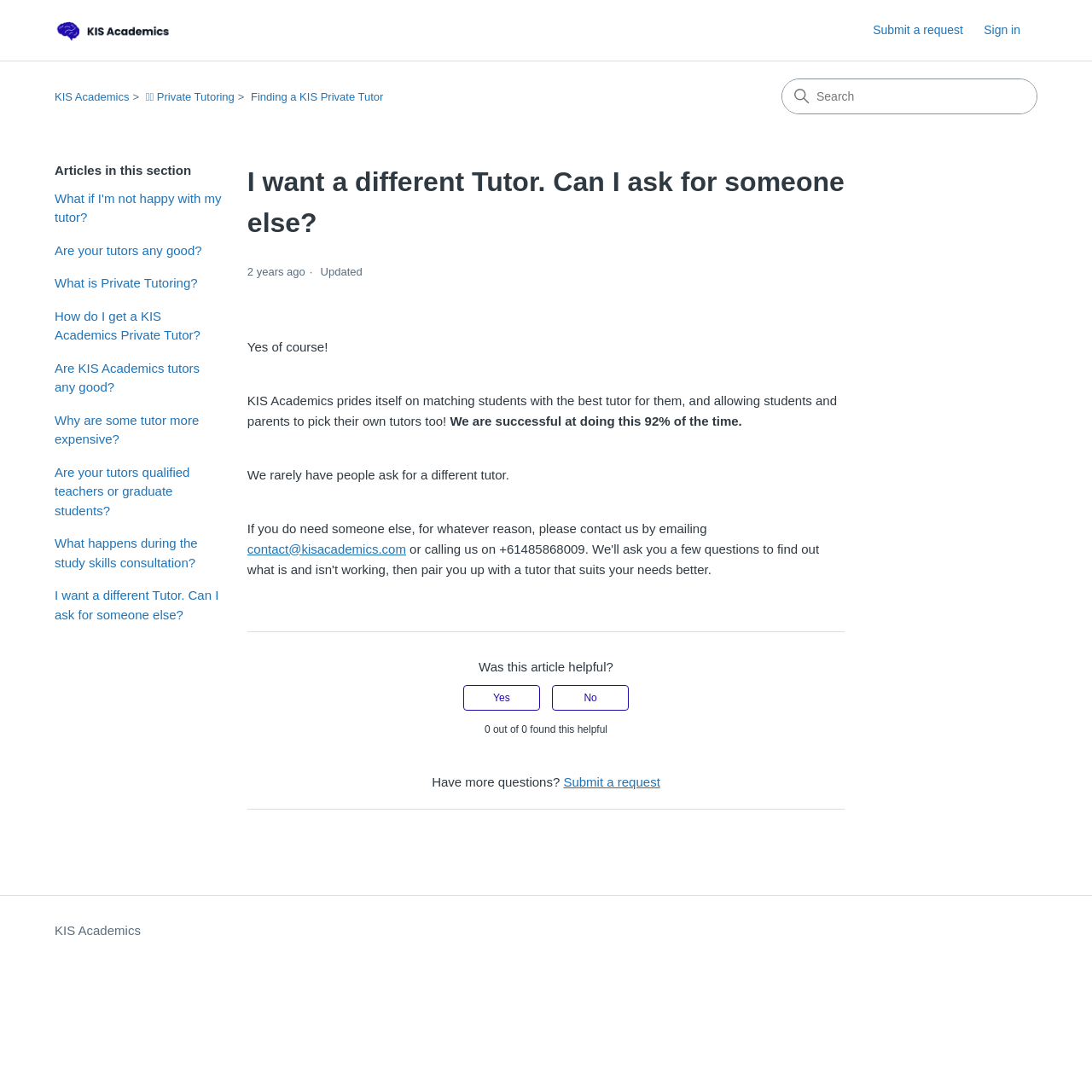Create a detailed narrative describing the layout and content of the webpage.

This webpage is about KIS Academics' help center, specifically focusing on the topic "I want a different Tutor. Can I ask for someone else?" The page has a navigation menu at the top right corner, with links to "Submit a request" and a "Sign in" button. On the top left corner, there is a link to the KIS Academics Help Center home page, accompanied by an image.

The main content area is divided into three sections. On the left side, there is a navigation menu with links to various topics, including "KIS Academics", "Private Tutoring", and "Finding a KIS Private Tutor". Below this menu, there is a section titled "Articles in this section" with multiple links to related articles.

The central section contains the main article, which has a heading "I want a different Tutor. Can I ask for someone else?" followed by a timestamp indicating when the article was last updated. The article's content explains that KIS Academics allows students and parents to pick their own tutors and that they are successful in matching students with the right tutors 92% of the time. It also provides information on what to do if a student needs a different tutor.

At the bottom of the page, there is a footer section with a heading "Was this article helpful?" followed by a set of buttons to provide feedback. There is also a link to submit a request and a statement indicating that no one has found this article helpful yet.